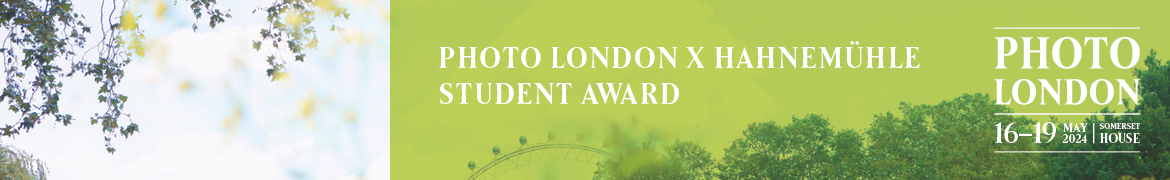Generate a detailed caption that encompasses all aspects of the image.

The image features a vibrant and engaging banner for the "Photo London x Hahnemühle Student Award," highlighting a collaborative initiative aimed at recognizing and supporting emerging talents in photography. The design blends soft greenery and a blurred background, reminiscent of a serene outdoor setting, which evokes feelings of creativity and inspiration. The prominent text displays the event name and dates, "16–19 May 2024," along with the venue, "Somerset House," creating a sense of anticipation for this prestigious exhibition. The overall aesthetic captures the essence of art, nature, and the celebration of student creativity in photography.